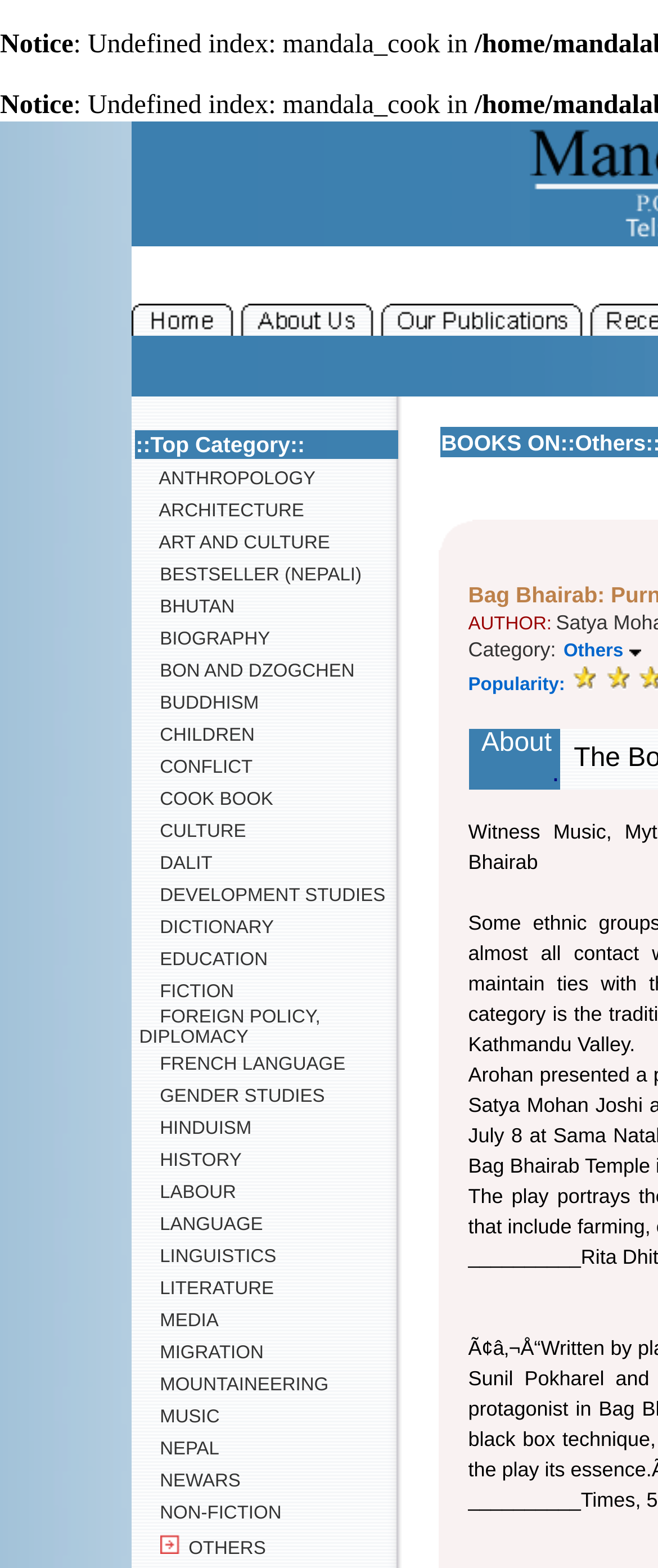Ascertain the bounding box coordinates for the UI element detailed here: "Development Studies". The coordinates should be provided as [left, top, right, bottom] with each value being a float between 0 and 1.

[0.212, 0.564, 0.586, 0.577]